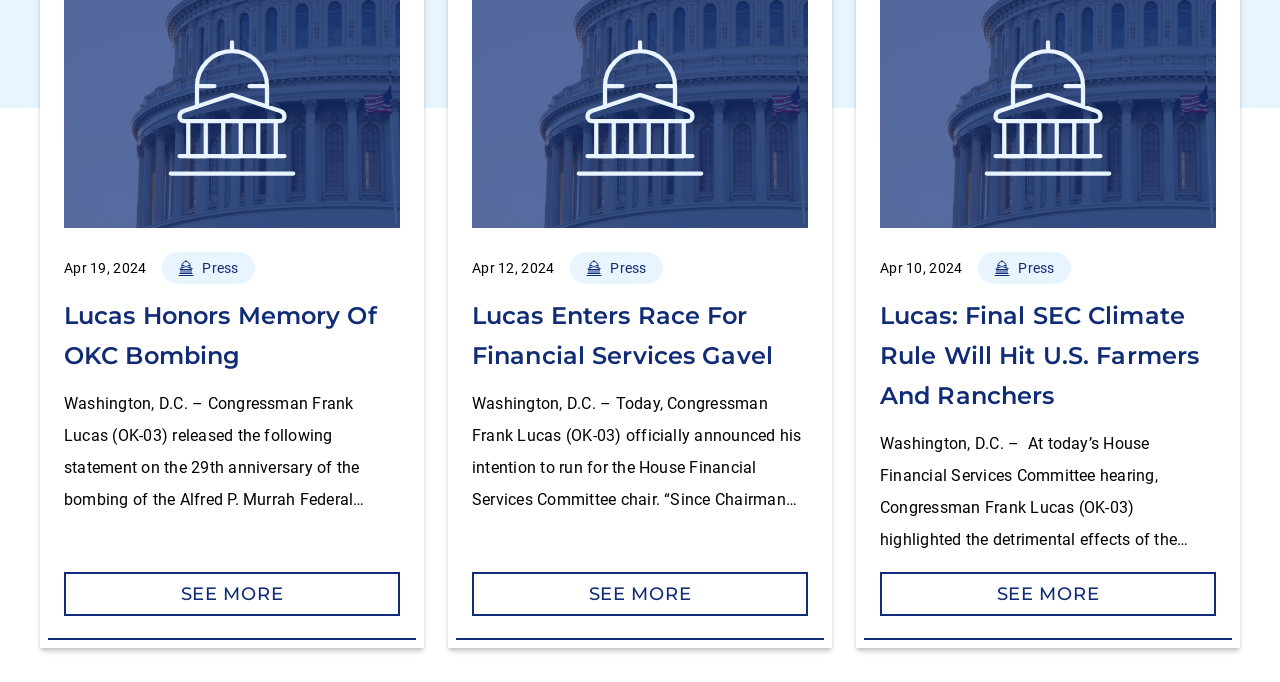How many horizontal separators are on this webpage?
Please ensure your answer is as detailed and informative as possible.

I found three horizontal separators on the webpage, each separating the articles from each other. The separators are represented by a horizontal line.